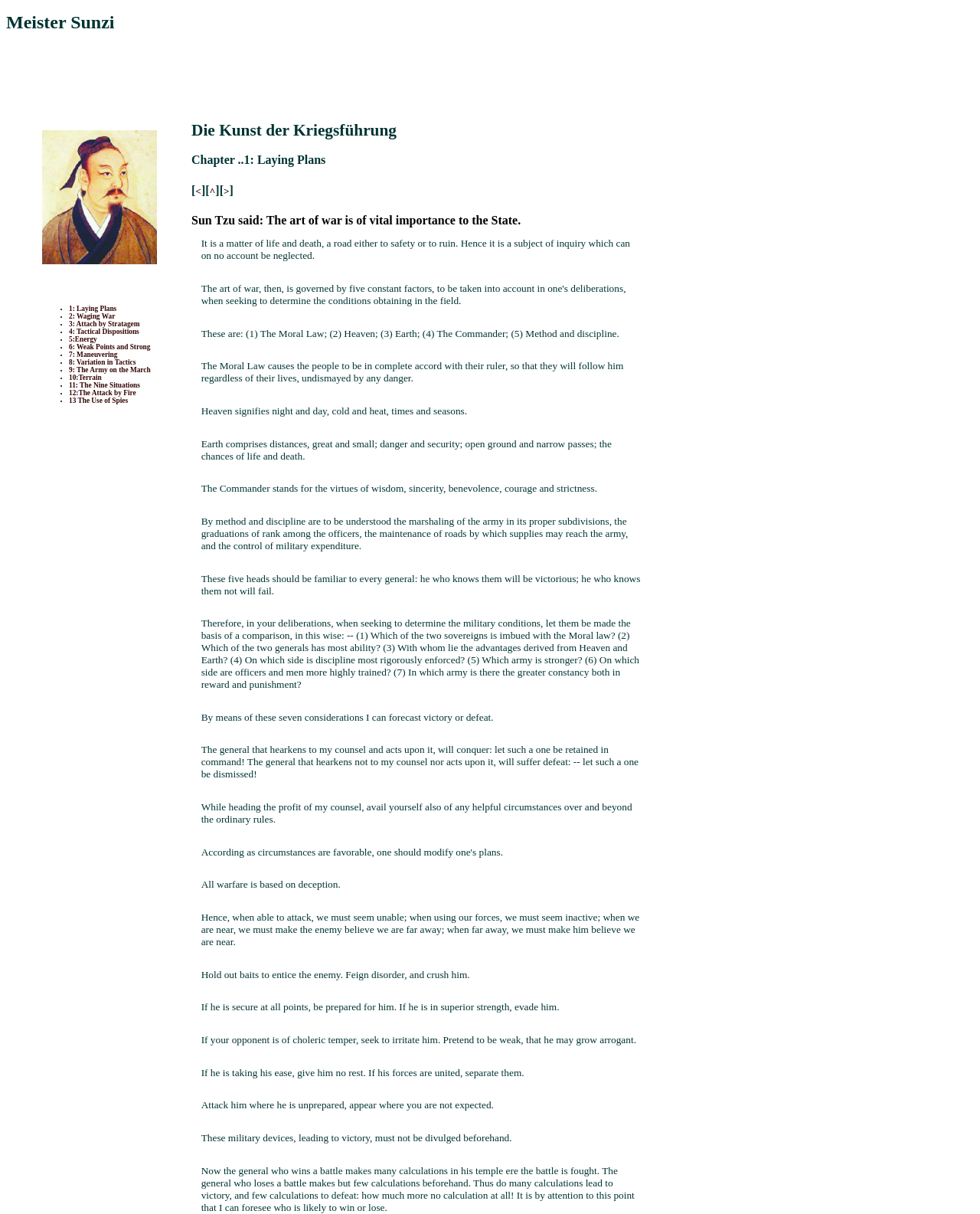Identify the bounding box coordinates of the region that should be clicked to execute the following instruction: "Click on the link '2: Waging War'".

[0.07, 0.257, 0.117, 0.264]